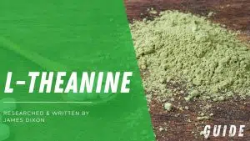Summarize the image with a detailed caption.

The image prominently features a green powder, identified as L-theanine, set against a textured background. L-theanine is known for its calming properties and is often used as a supplement to support relaxation and focus without causing drowsiness. The title "L-THANINE" is boldly displayed on the left side of the image, accompanied by the text "RESEARCHED & WRITTEN BY JAMES DIXON," indicating that the content is well-researched and authored by an expert in the field. This visual serves as a guide, emphasizing the significance of L-theanine in the context of nootropics and cognitive enhancement, making it a valuable resource for readers interested in brain health and wellness.